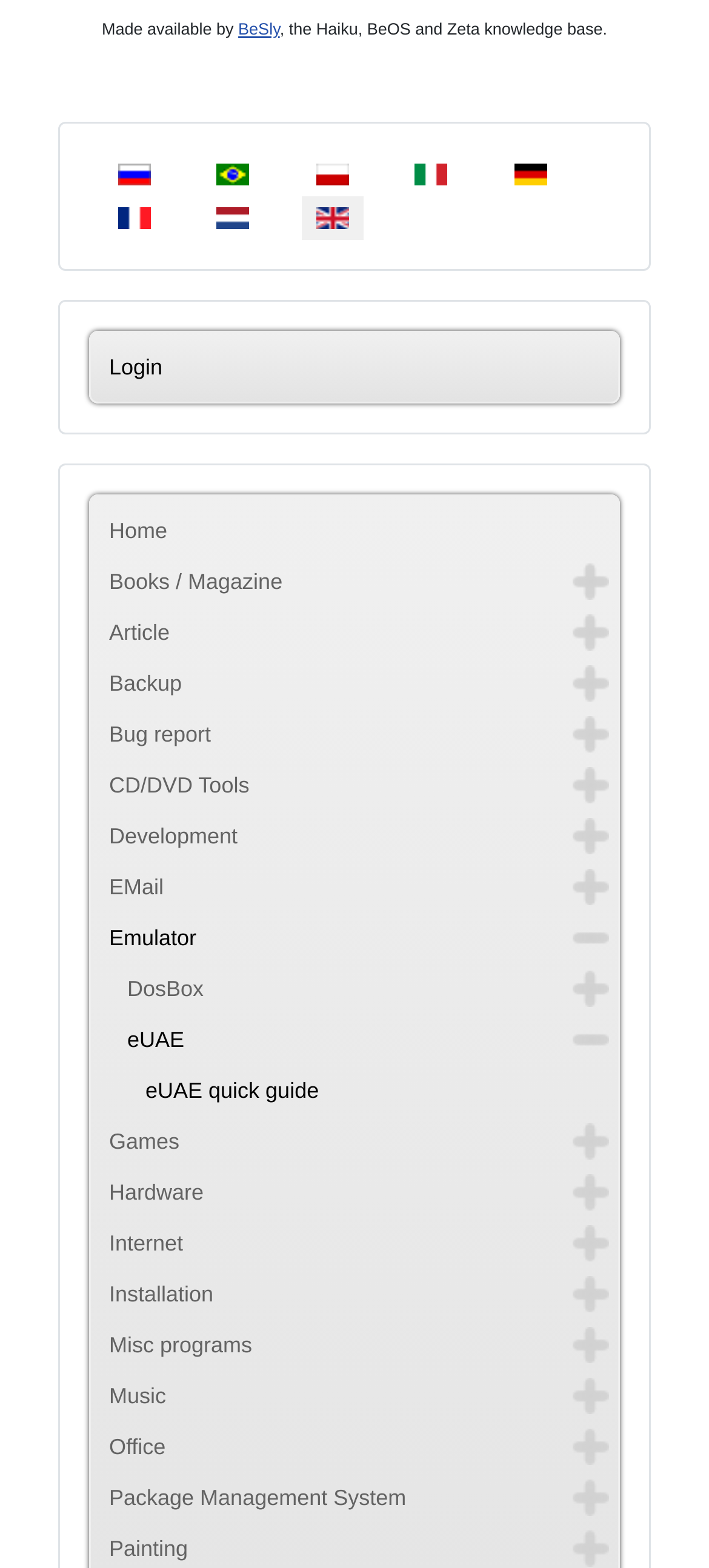Find and indicate the bounding box coordinates of the region you should select to follow the given instruction: "Go to Books / Magazine".

[0.141, 0.354, 0.808, 0.387]